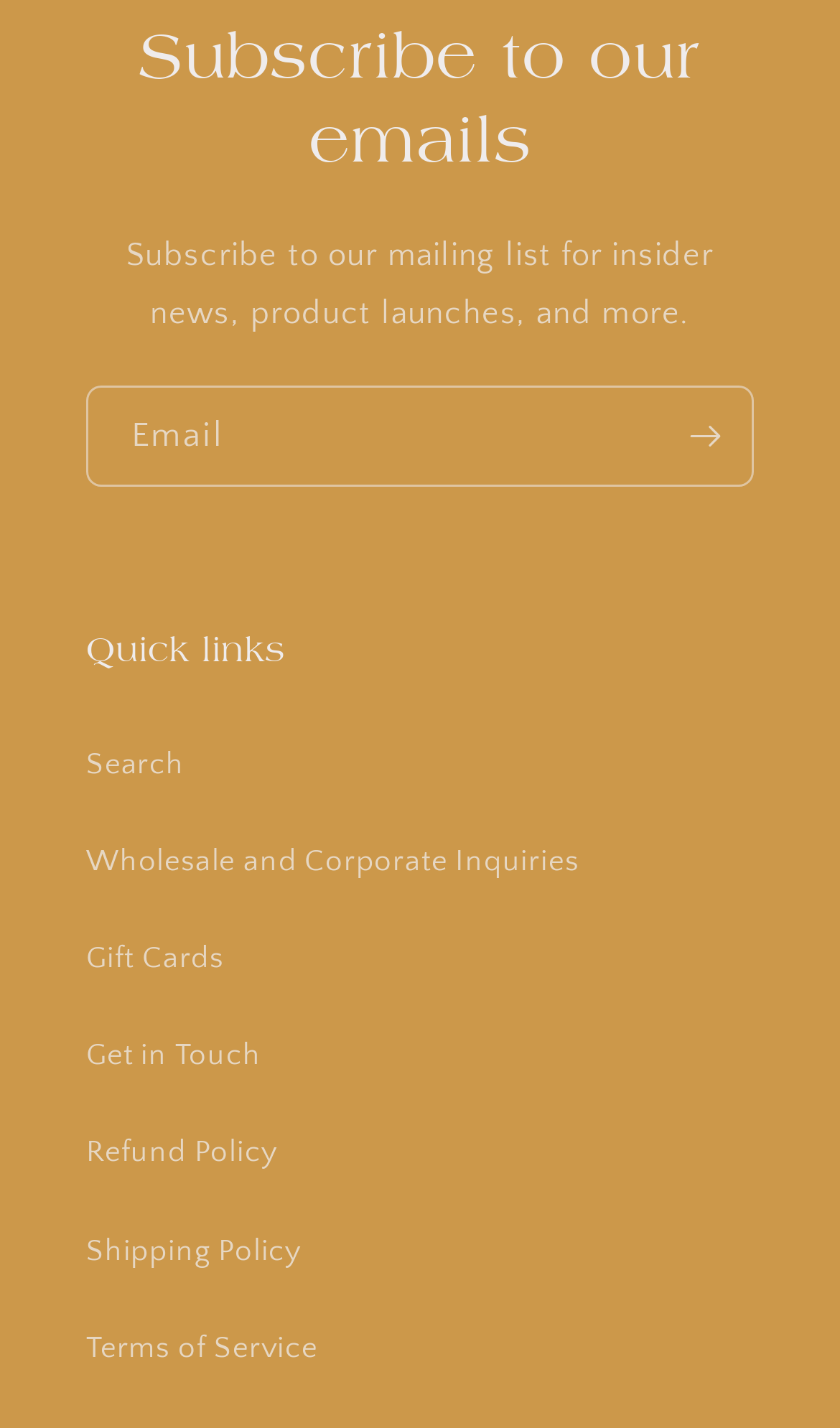What is the purpose of the email textbox?
Please give a detailed answer to the question using the information shown in the image.

The email textbox is located below the 'Subscribe to our emails' heading and has a 'Subscribe' button next to it, indicating that it is used to input an email address to subscribe to the website's mailing list.